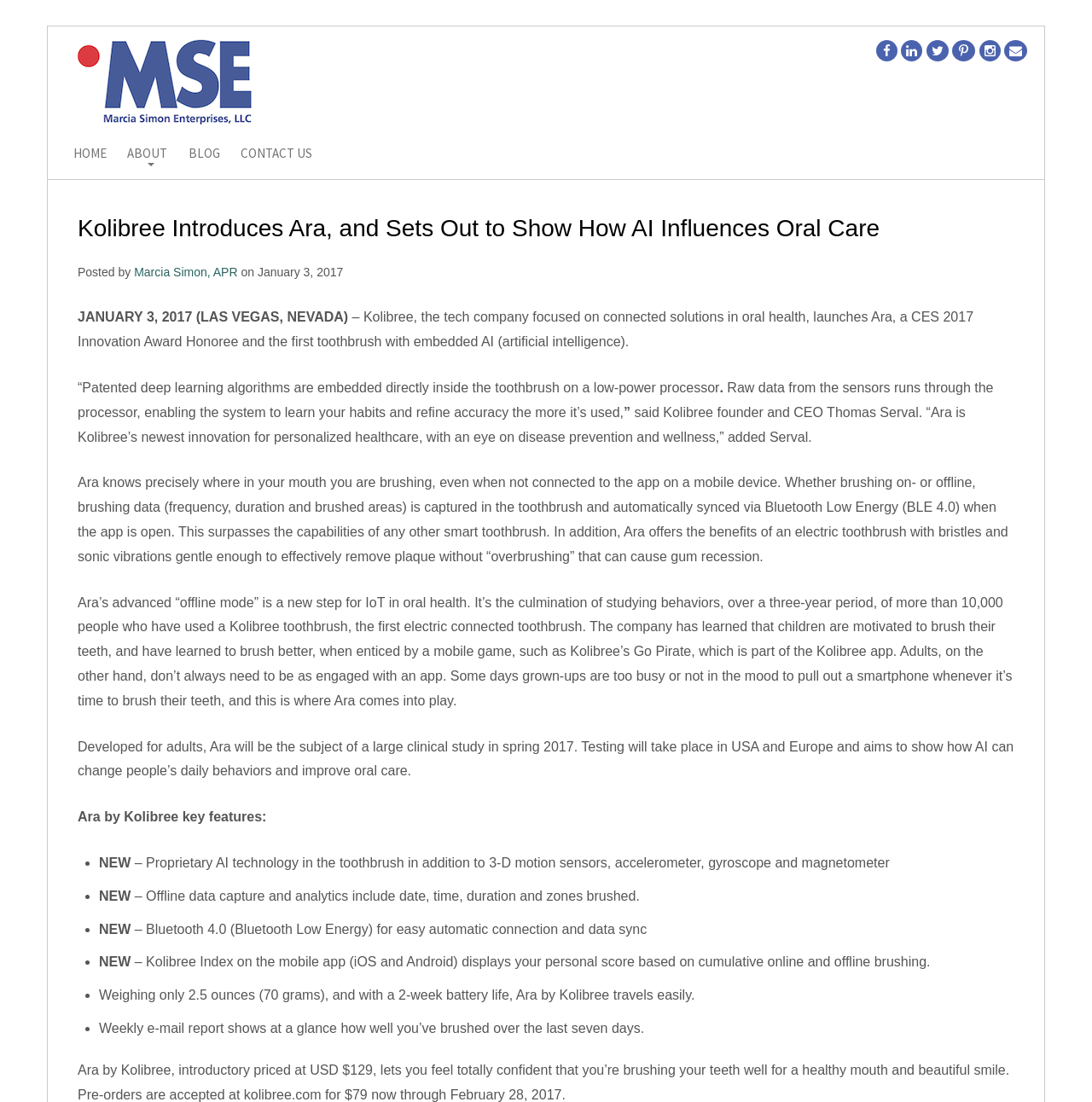Answer the following inquiry with a single word or phrase:
How long does the battery of Ara by Kolibree last?

2 weeks